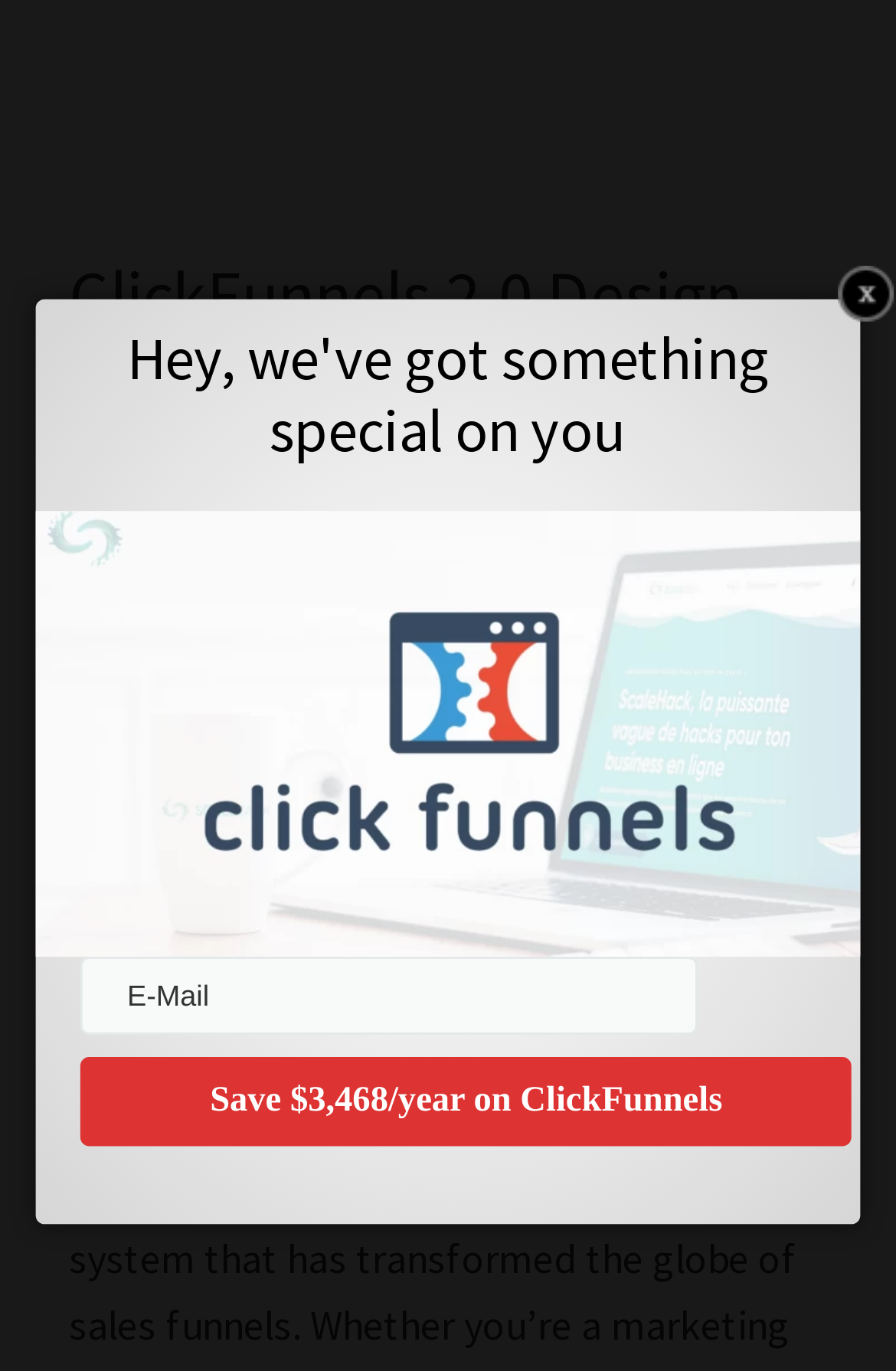What is the topic of the webpage?
Please interpret the details in the image and answer the question thoroughly.

The webpage has a heading that says 'ClickFunnels 2.0 Design School' and discusses the importance of sales funnels, indicating that the topic of the webpage is ClickFunnels 2.0 Design School.